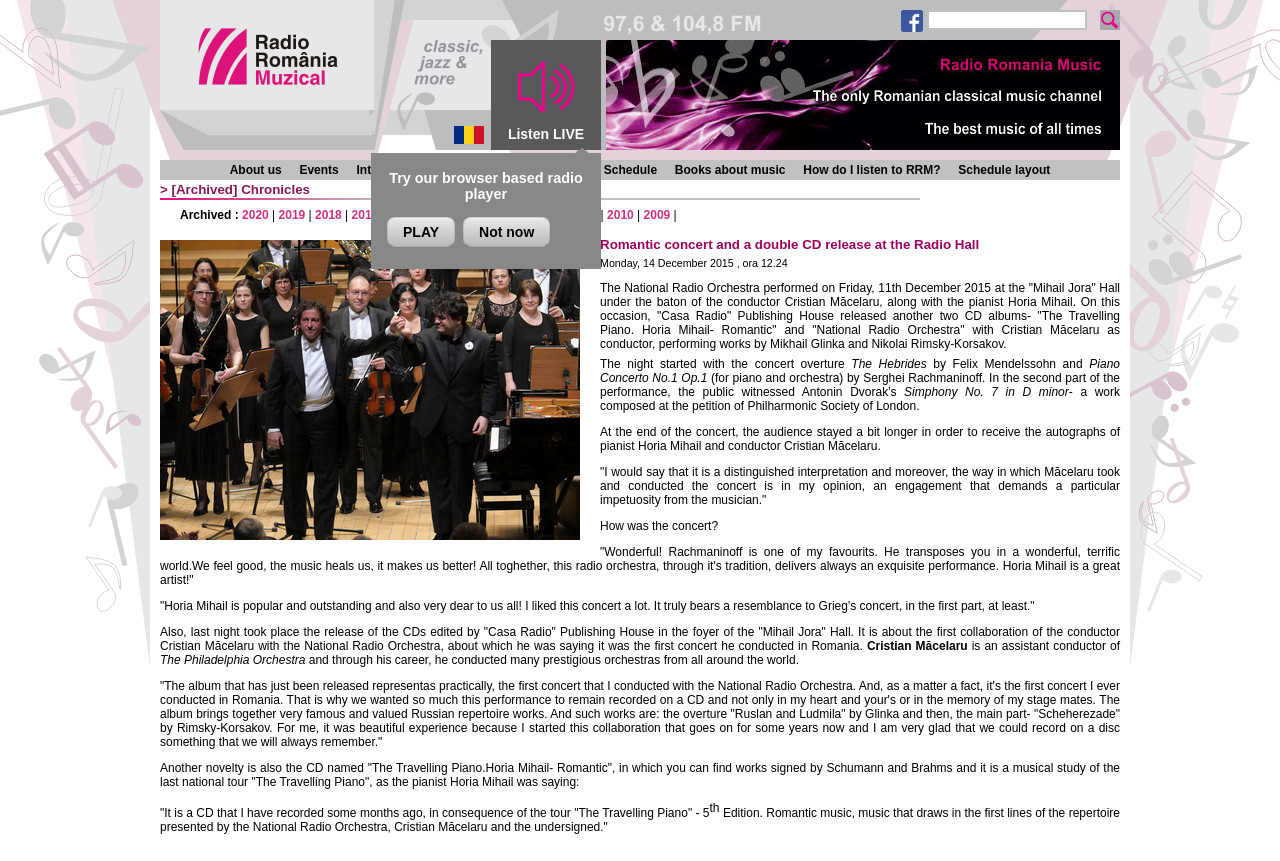Point out the bounding box coordinates of the section to click in order to follow this instruction: "Submit the form".

[0.859, 0.012, 0.875, 0.035]